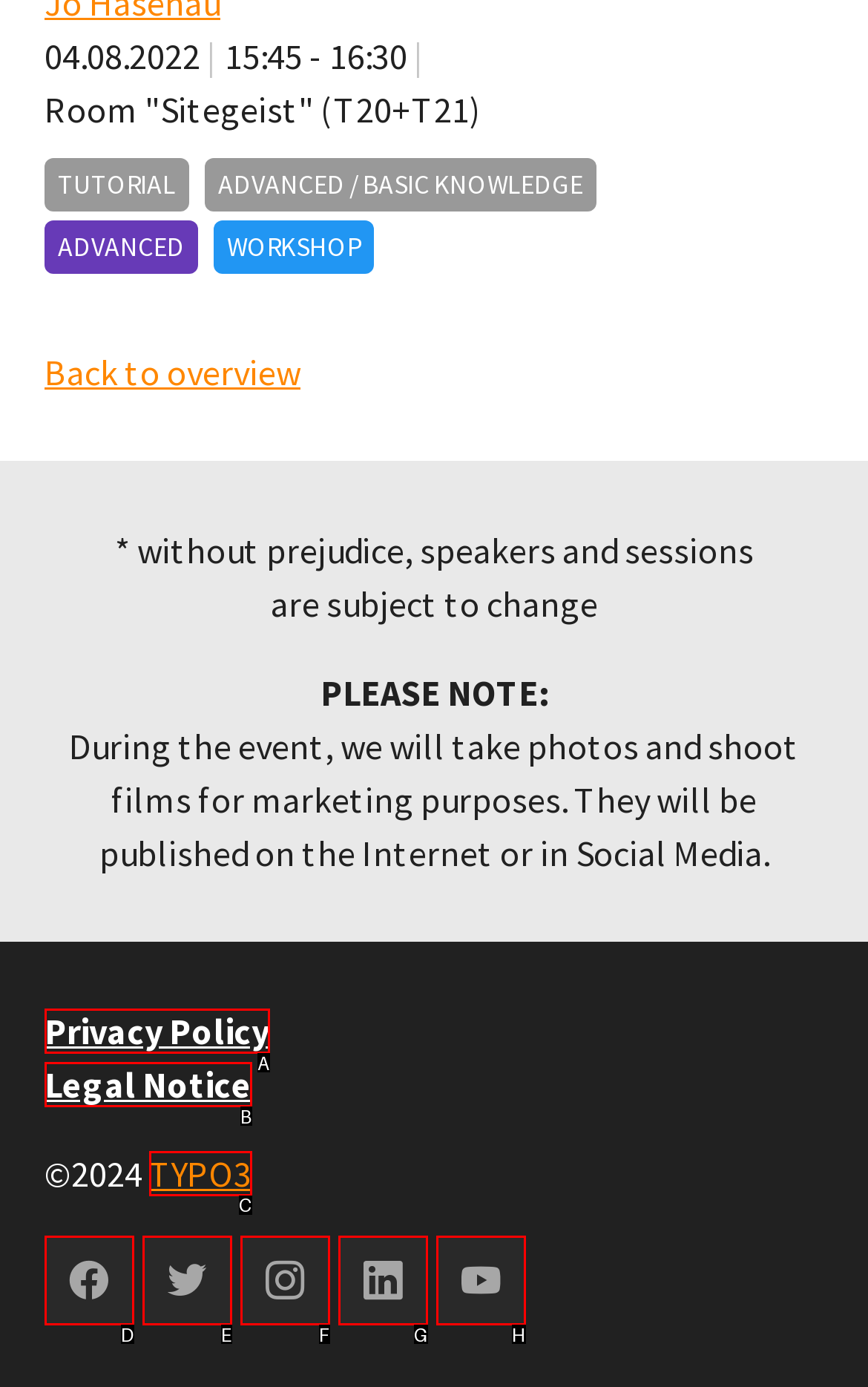Specify which UI element should be clicked to accomplish the task: visit TYPO3 website. Answer with the letter of the correct choice.

C